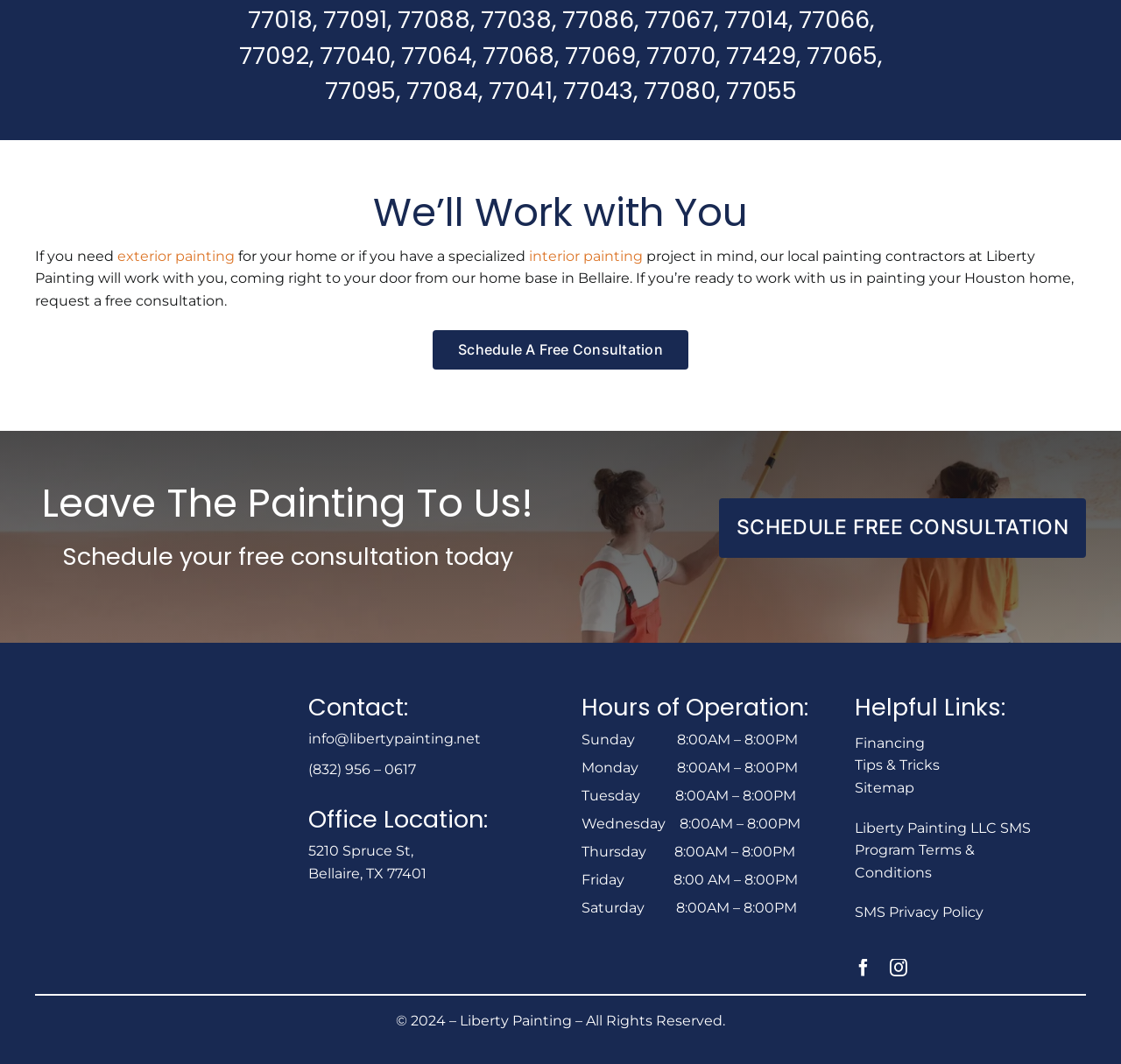Reply to the question with a single word or phrase:
What type of service does Liberty Painting provide?

Painting